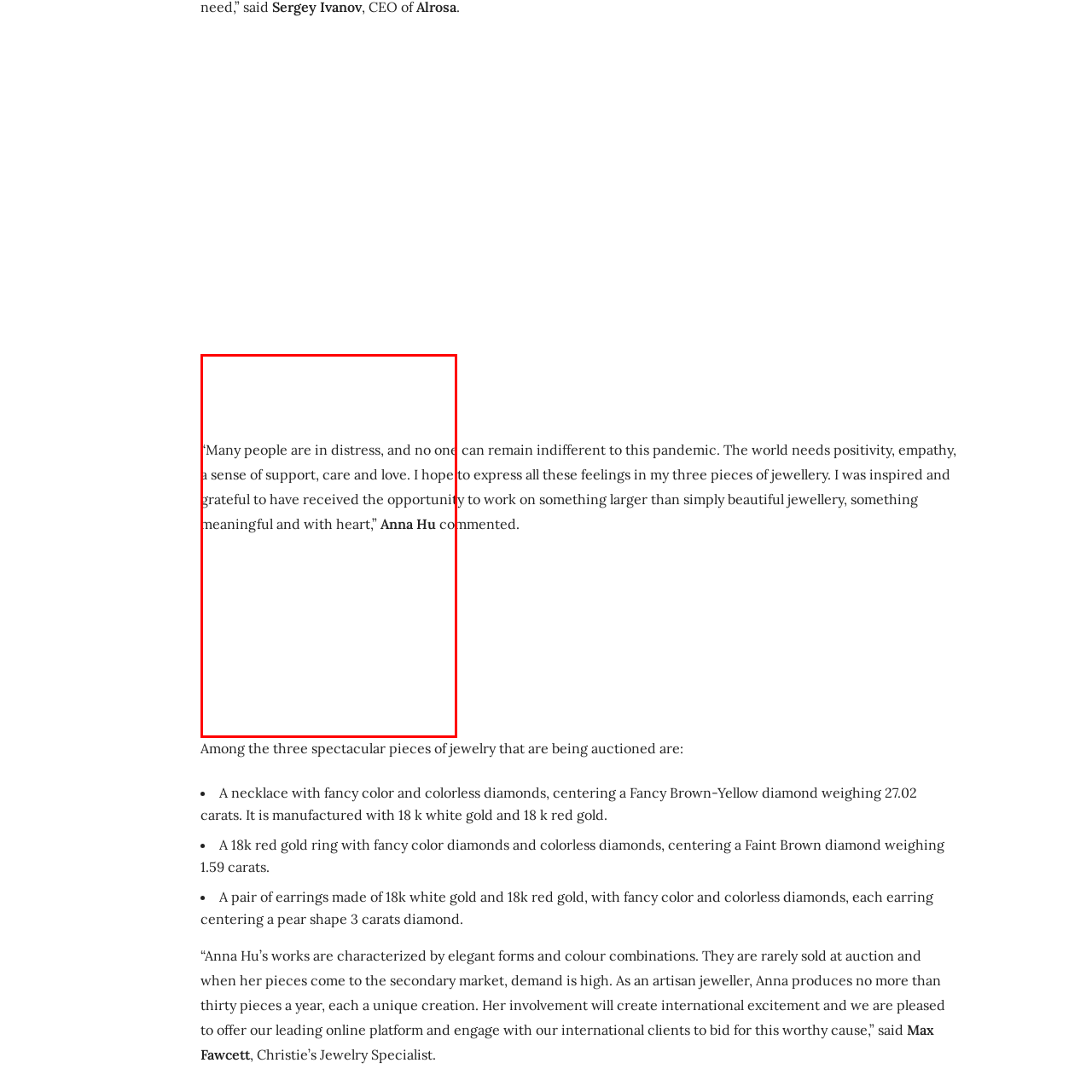Describe in detail what you see in the image highlighted by the red border.

The image features a quote from renowned jewelry artist Anna Hu, reflecting her sentiments during the COVID-19 pandemic. She expresses empathy towards those affected, emphasizing the importance of positivity, support, and love. Hu articulates her gratitude for the opportunity to create pieces that are not just beautiful but hold deep meaning and heart. This context highlights her involvement in a charitable initiative aimed at raising funds to support those in distress during these challenging times.